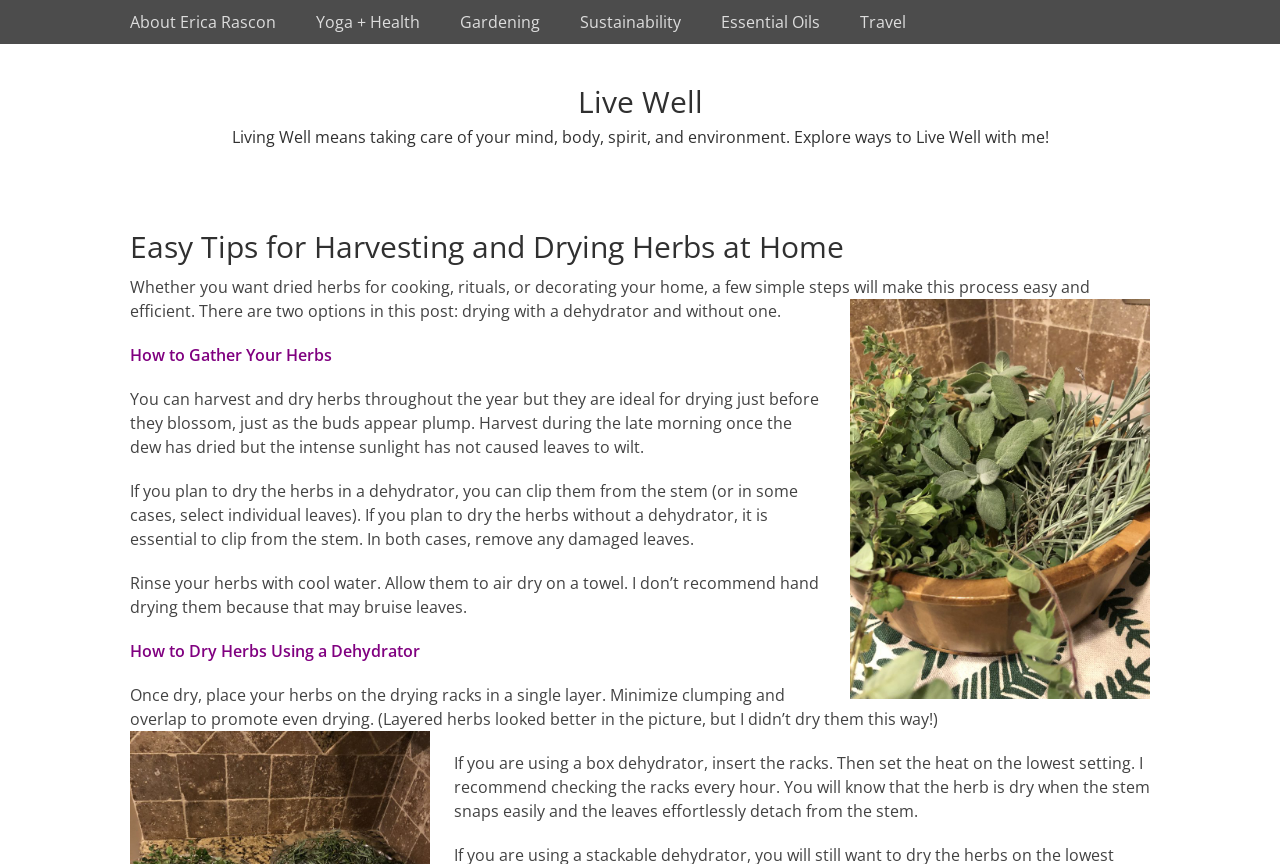Please reply to the following question with a single word or a short phrase:
What is the main topic of this webpage?

Harvesting and drying herbs